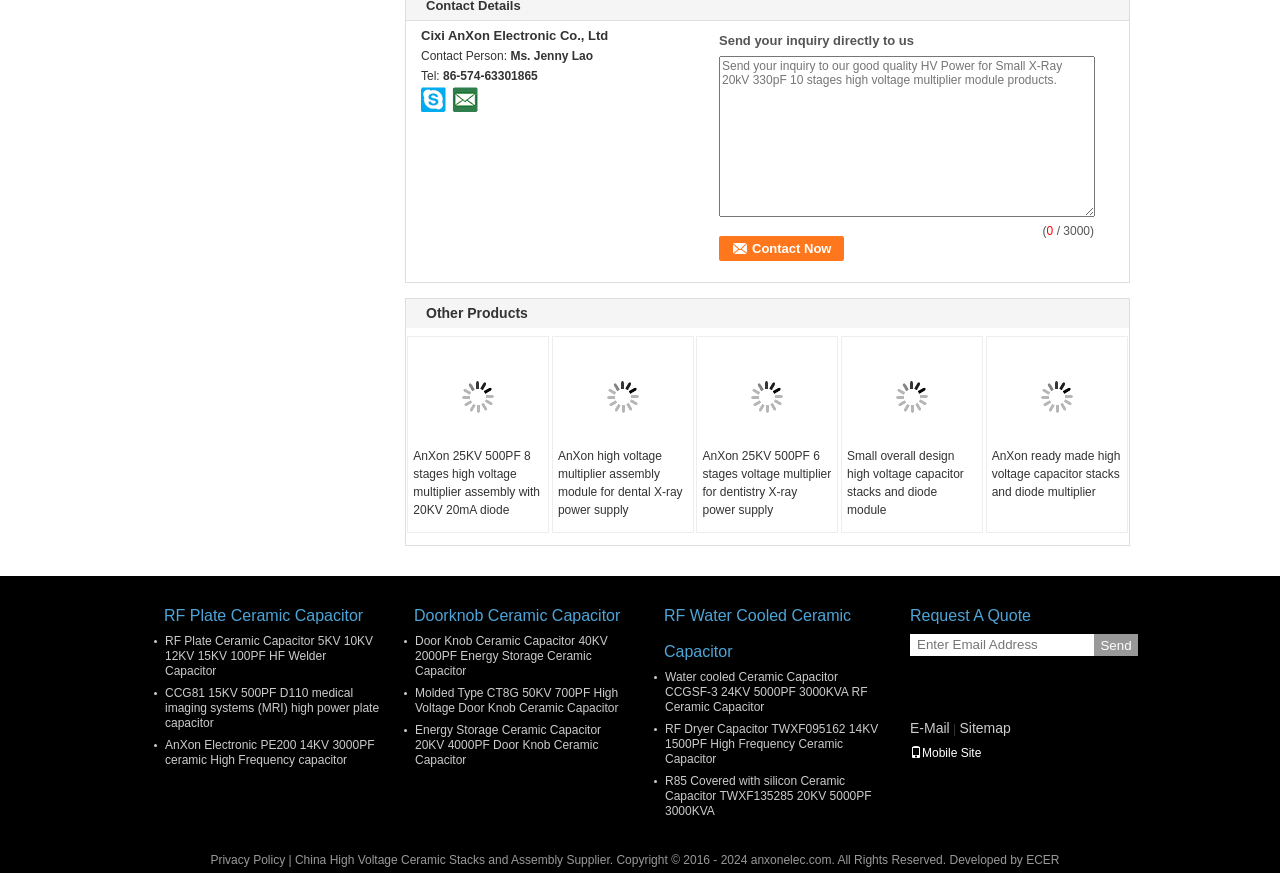Determine the coordinates of the bounding box that should be clicked to complete the instruction: "Send your inquiry to us". The coordinates should be represented by four float numbers between 0 and 1: [left, top, right, bottom].

[0.562, 0.064, 0.855, 0.249]